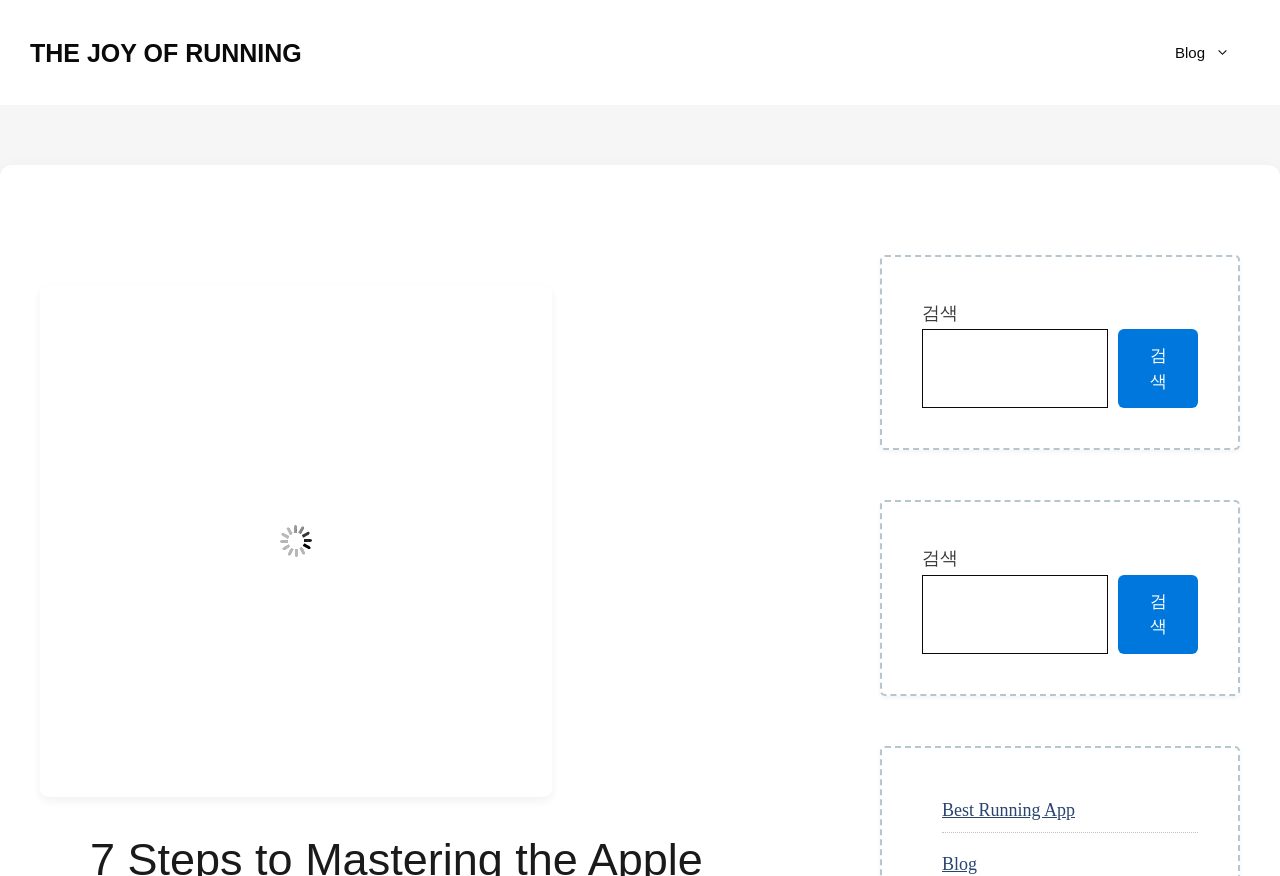Could you identify the text that serves as the heading for this webpage?

7 Steps to Mastering the Apple Watch Couch to 5K Journey